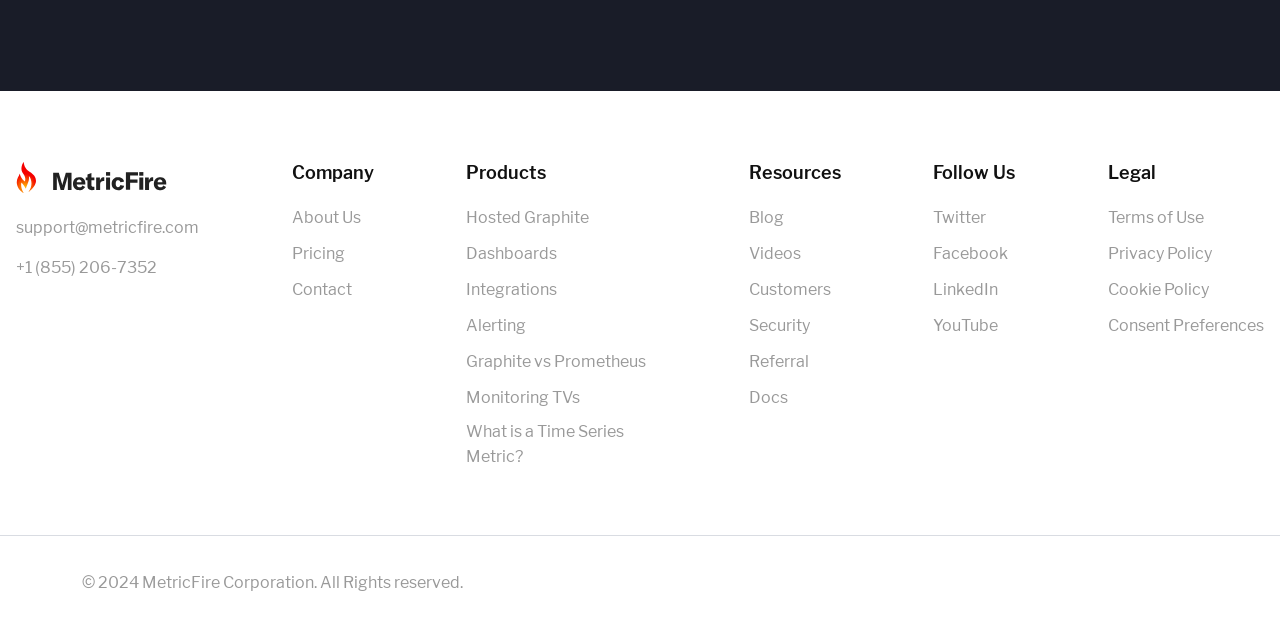Provide your answer in a single word or phrase: 
What is the year of copyright for MetricFire Corporation?

2024